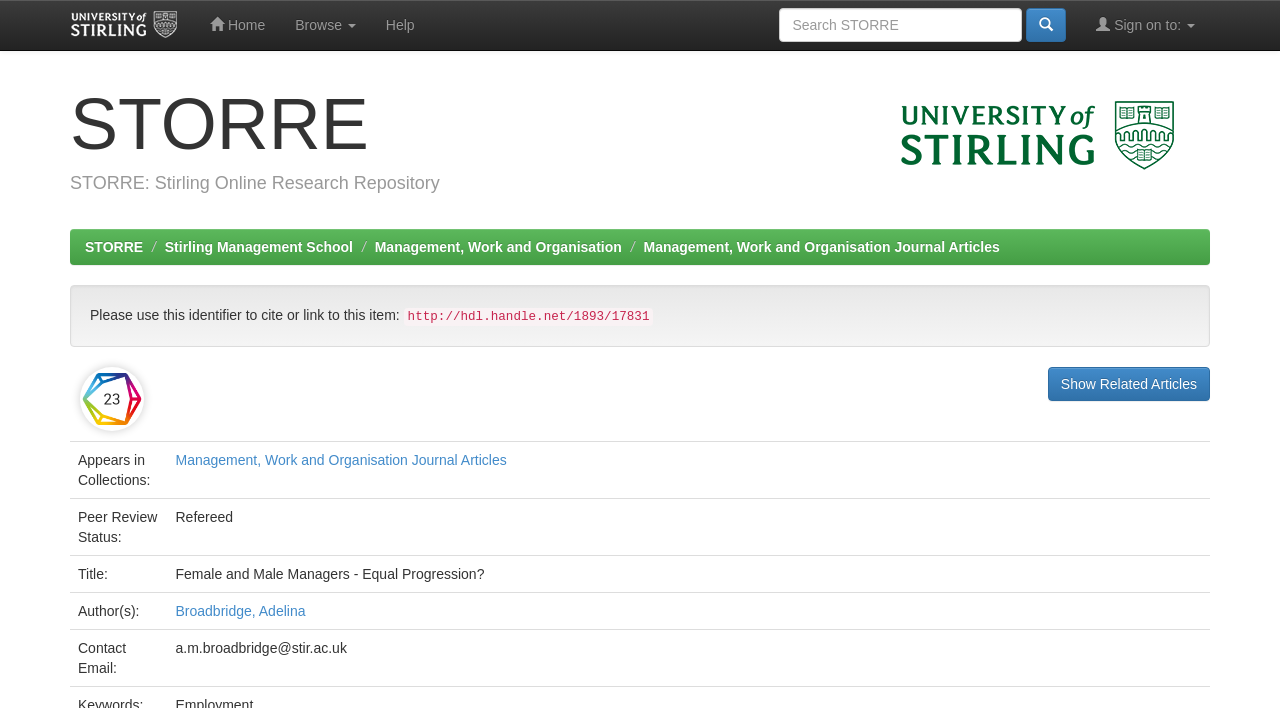Use a single word or phrase to answer the following:
What is the contact email of the author?

a.m.broadbridge@stir.ac.uk